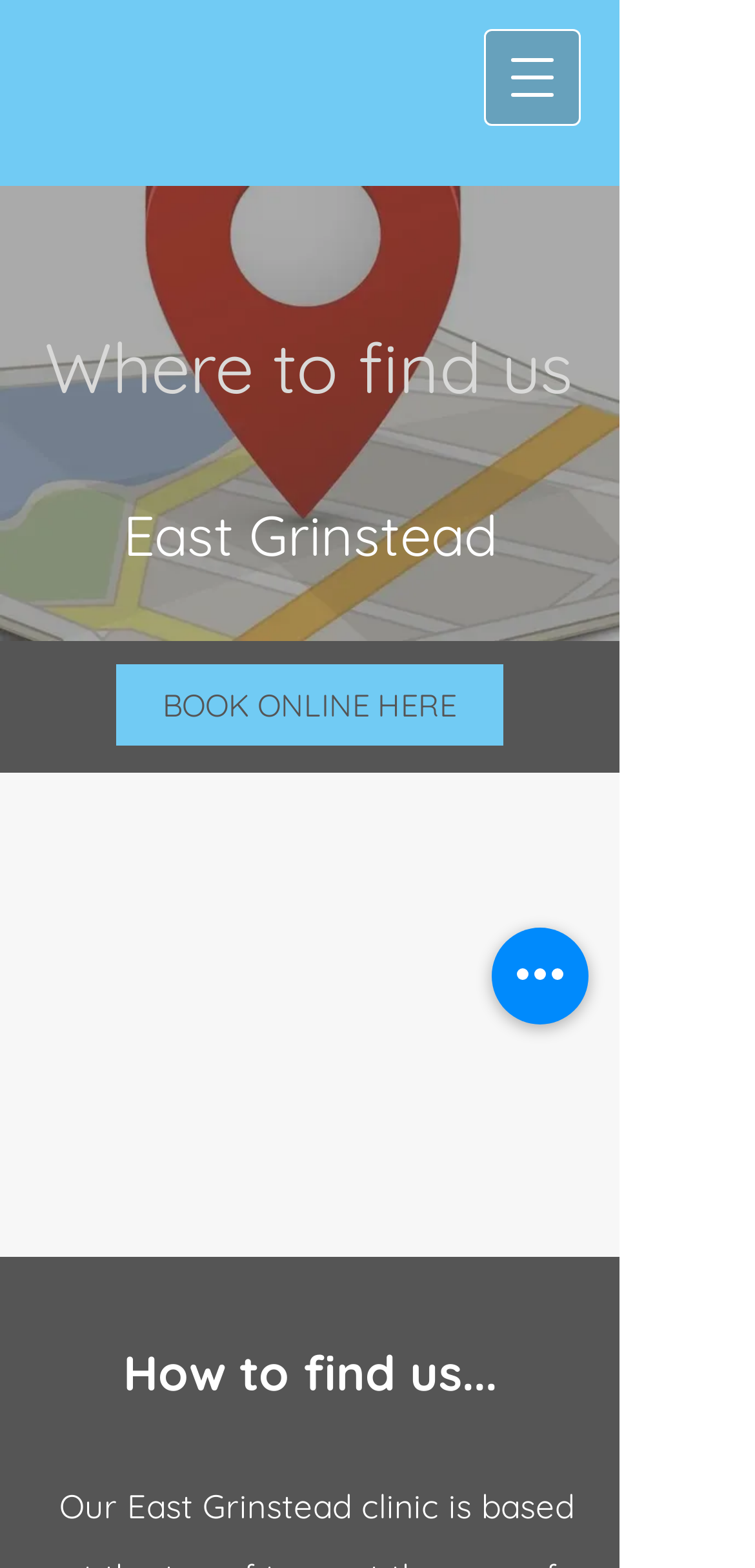Using the element description provided, determine the bounding box coordinates in the format (top-left x, top-left y, bottom-right x, bottom-right y). Ensure that all values are floating point numbers between 0 and 1. Element description: alt="The Avila Institute"

None